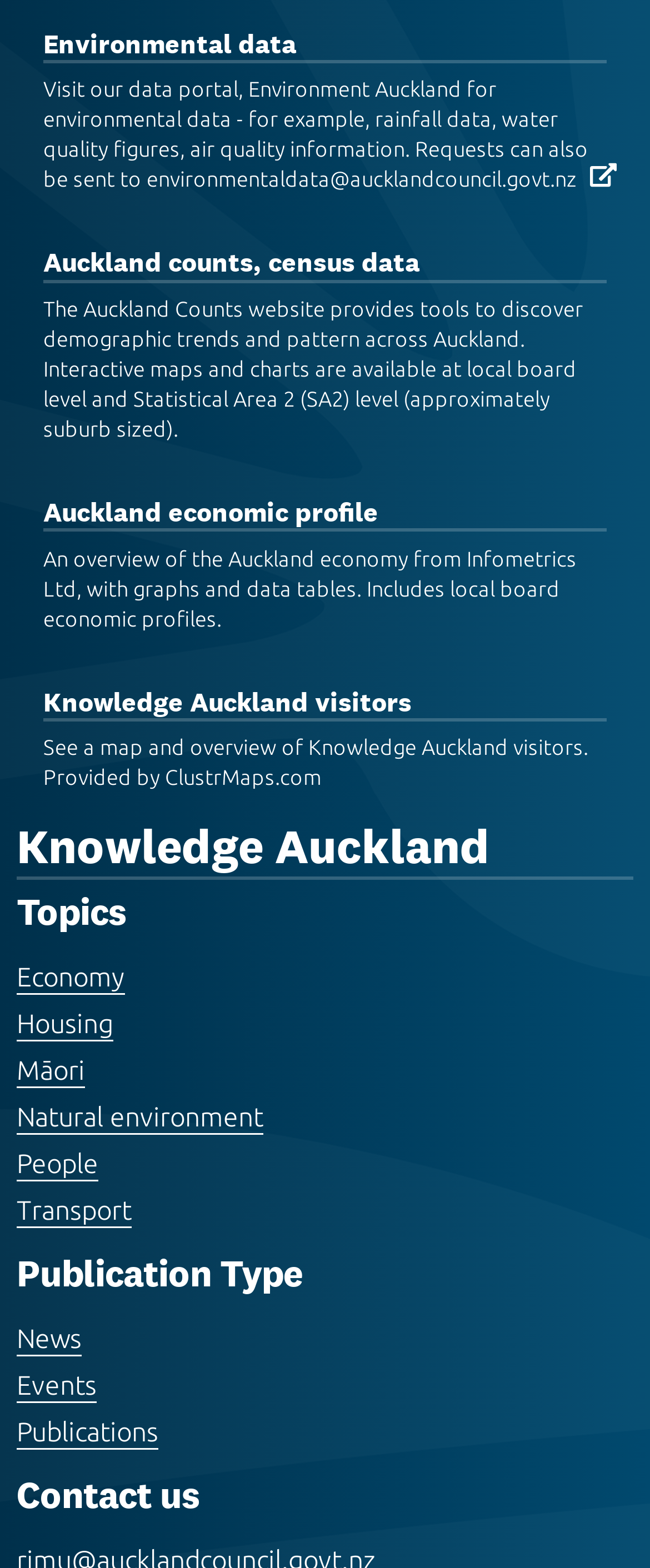Kindly determine the bounding box coordinates for the area that needs to be clicked to execute this instruction: "Select Economy topic".

[0.026, 0.613, 0.192, 0.632]